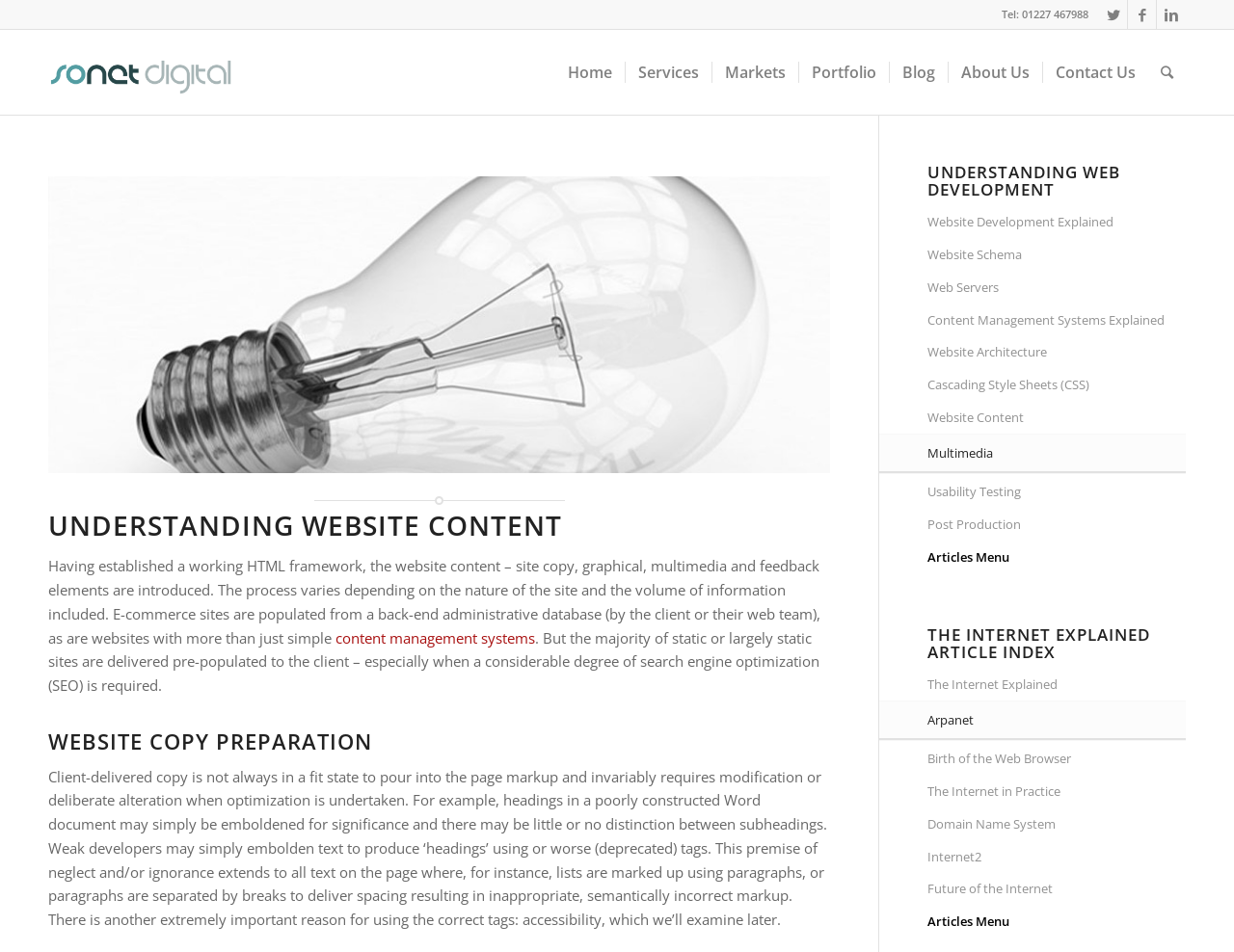What is the company name of the logo on the webpage?
Could you answer the question in a detailed manner, providing as much information as possible?

I identified the company name by examining the image element with the description 'Sonet Digital' located at the top-left corner of the webpage, which is also a link.